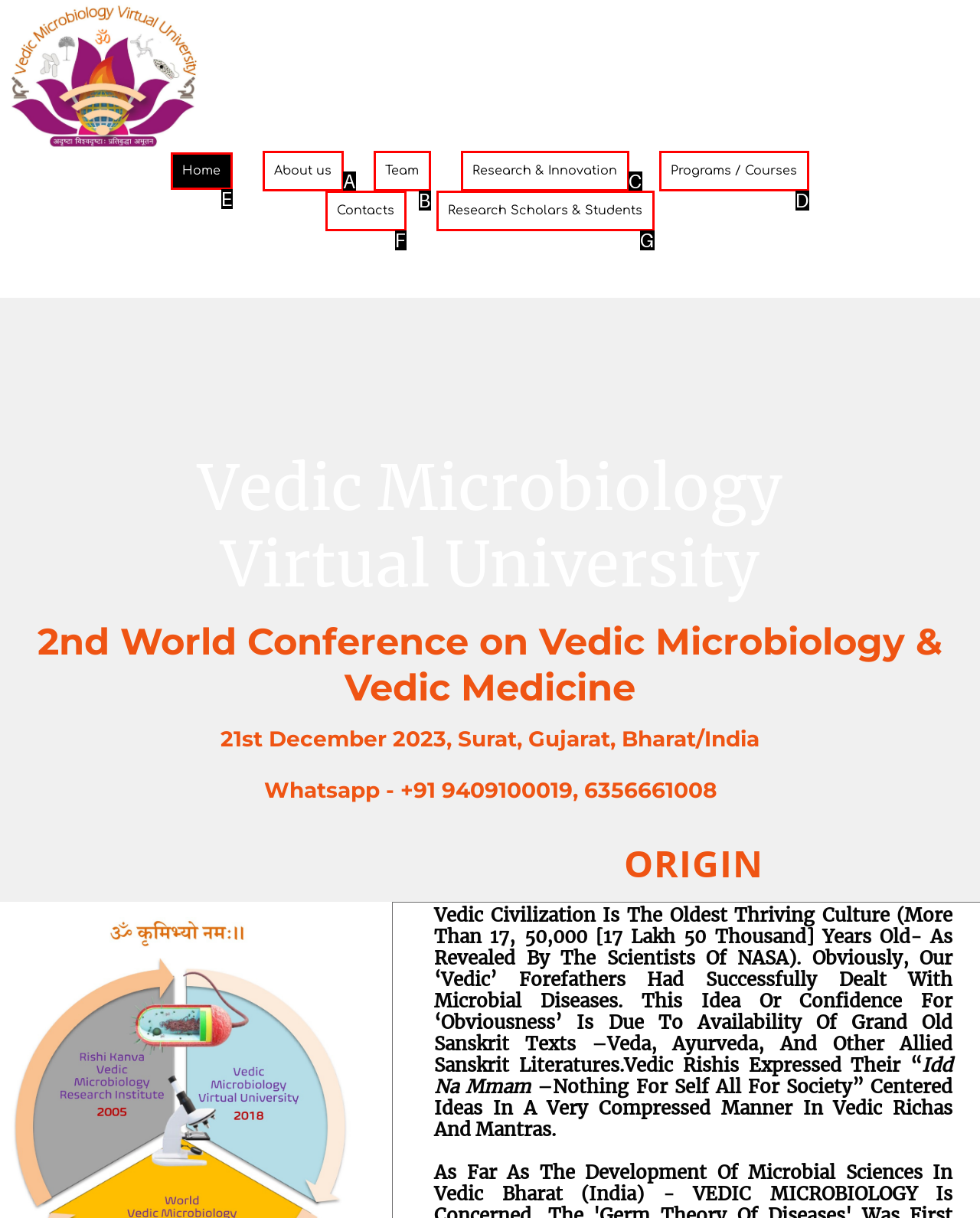Match the HTML element to the given description: Research Scholars & Students
Indicate the option by its letter.

G